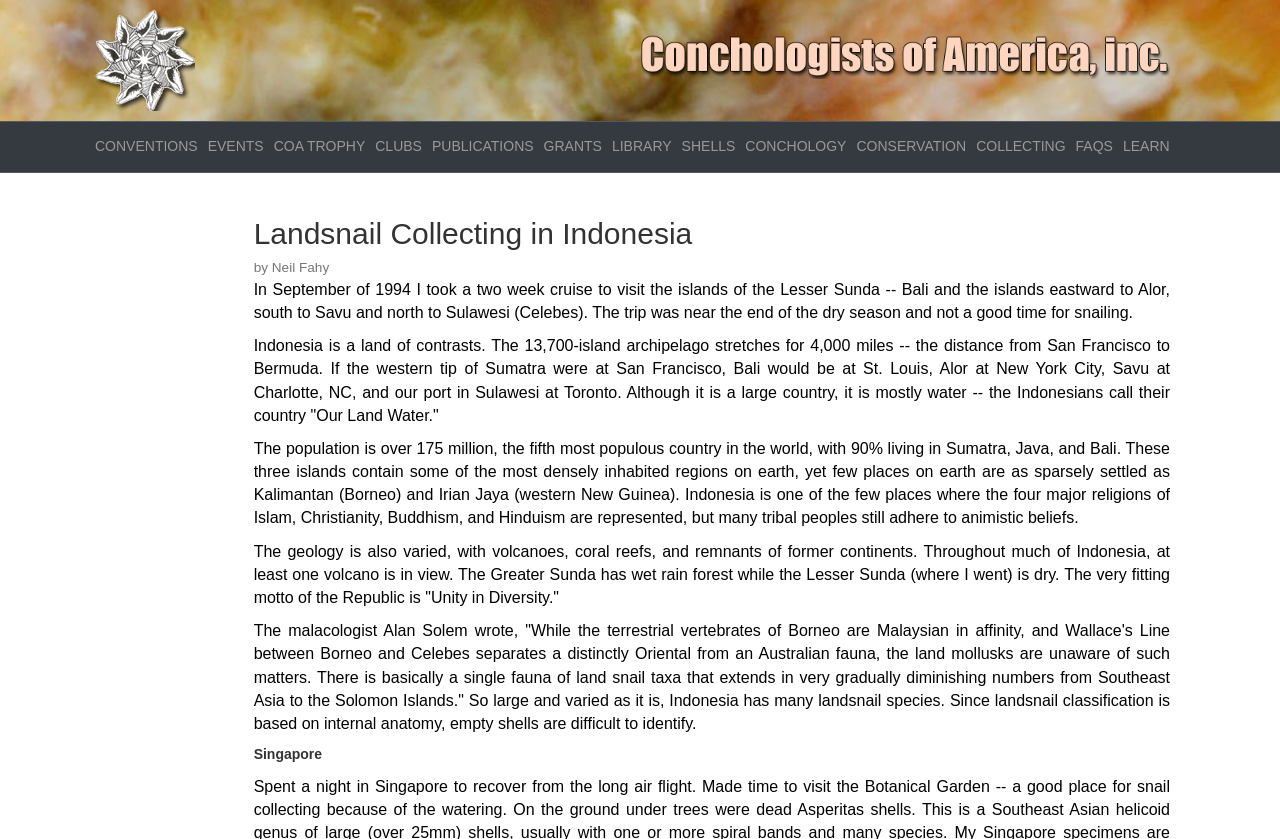Find the bounding box coordinates of the element to click in order to complete this instruction: "Click the coa link". The bounding box coordinates must be four float numbers between 0 and 1, denoted as [left, top, right, bottom].

[0.074, 0.061, 0.152, 0.08]